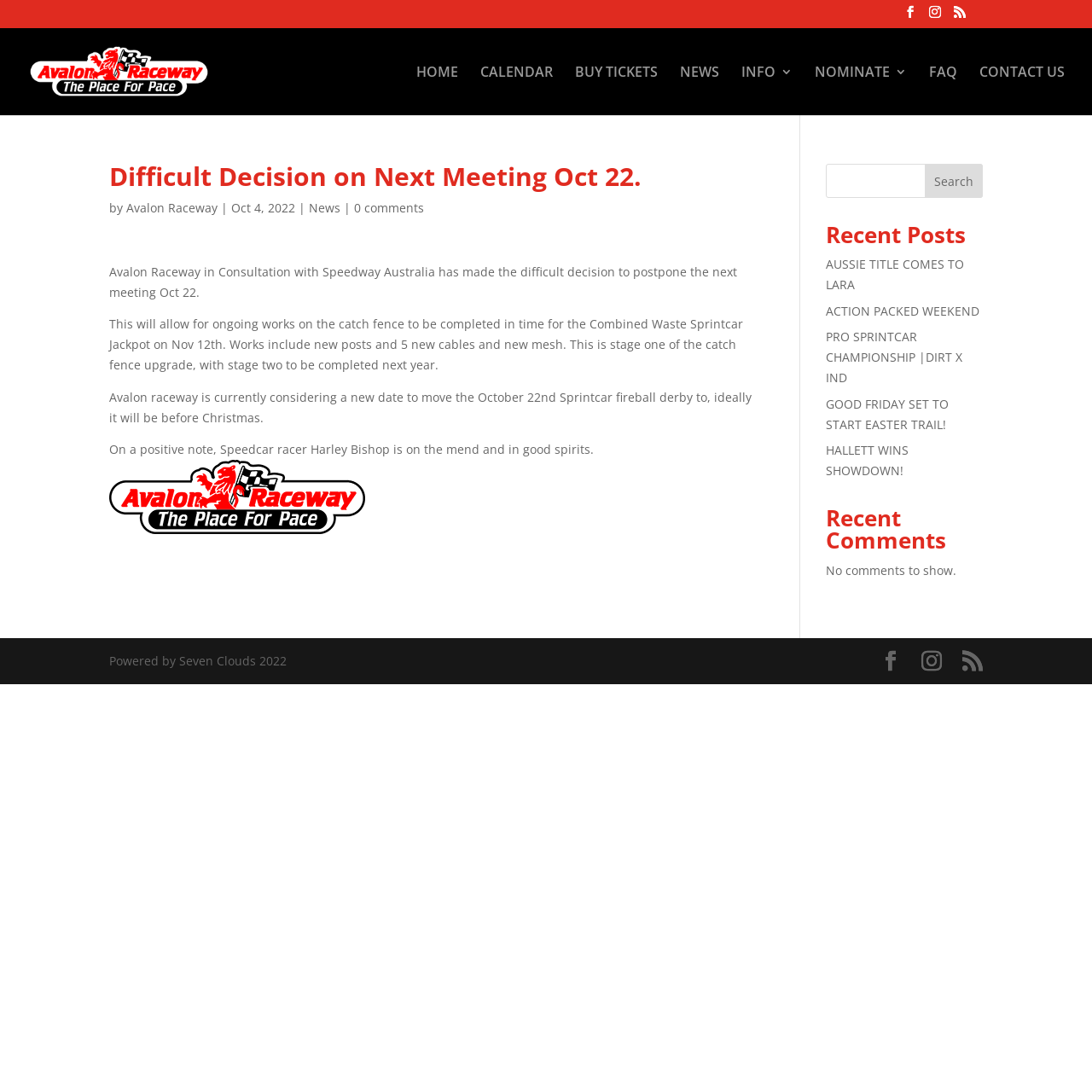What is the name of the company that powers the website?
Based on the image, provide a one-word or brief-phrase response.

Seven Clouds